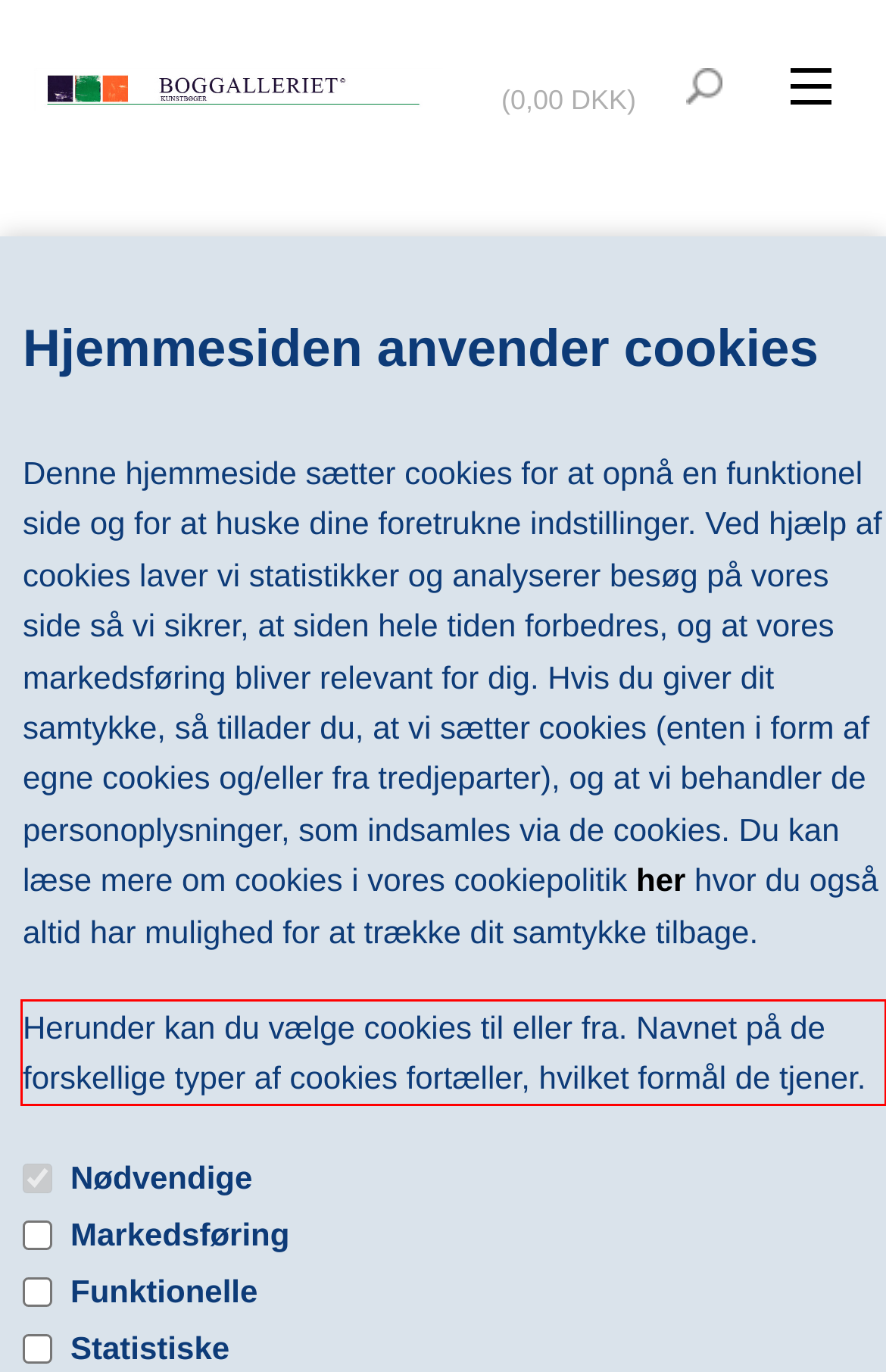By examining the provided screenshot of a webpage, recognize the text within the red bounding box and generate its text content.

Herunder kan du vælge cookies til eller fra. Navnet på de forskellige typer af cookies fortæller, hvilket formål de tjener.